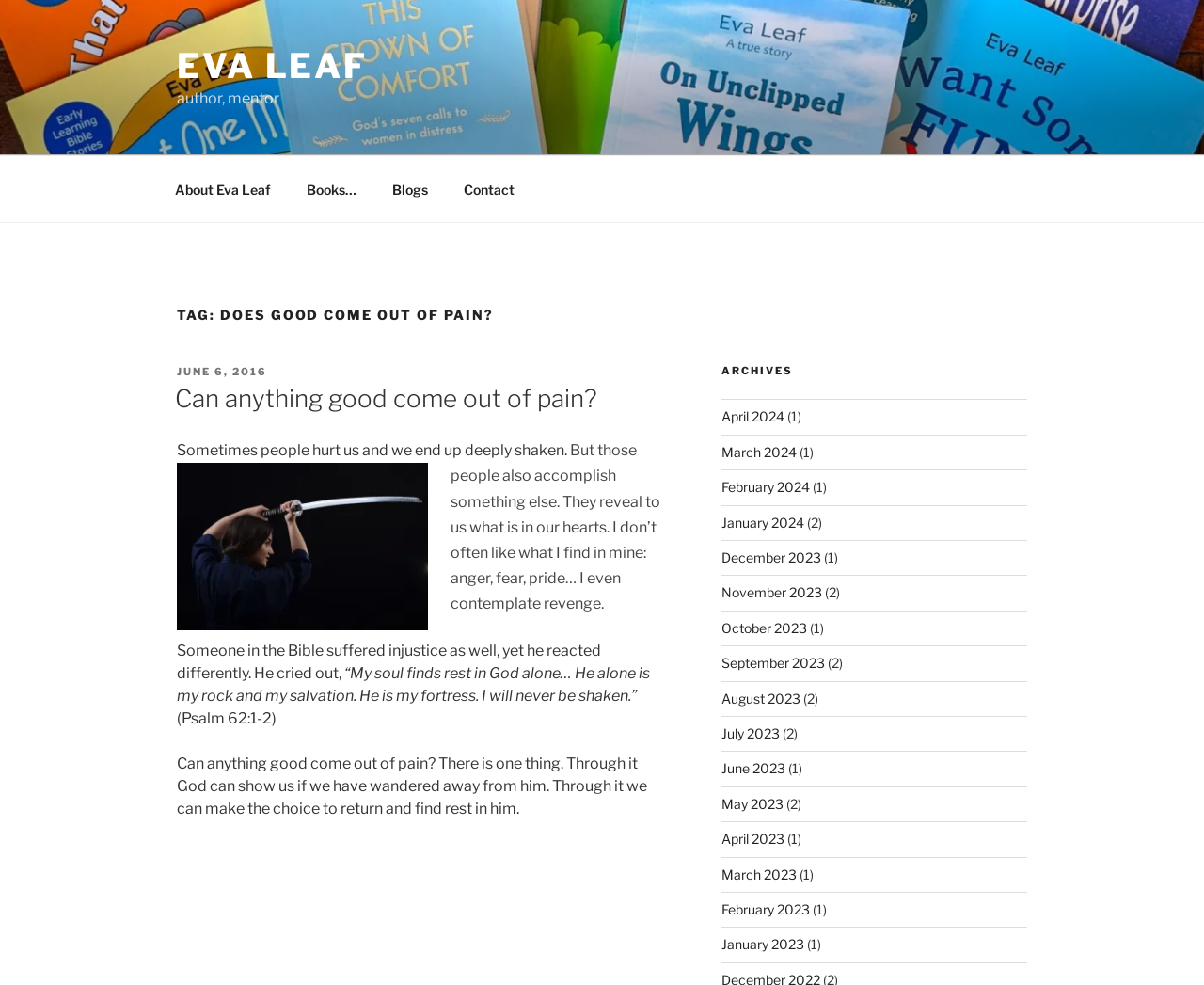Please determine the bounding box coordinates for the UI element described here. Use the format (top-left x, top-left y, bottom-right x, bottom-right y) with values bounded between 0 and 1: June 6, 2016

[0.147, 0.371, 0.222, 0.384]